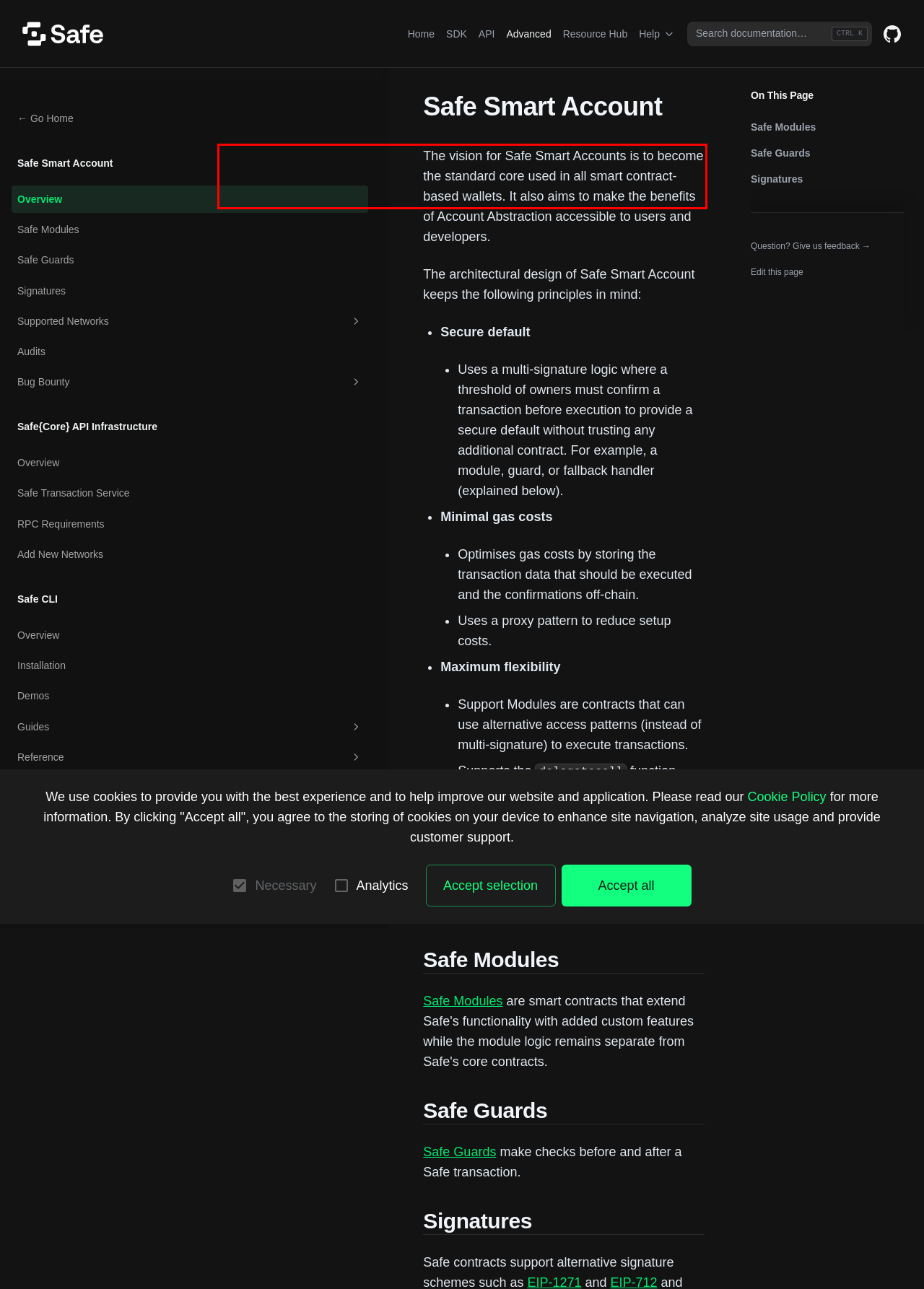With the provided screenshot of a webpage, locate the red bounding box and perform OCR to extract the text content inside it.

The vision for Safe Smart Accounts is to become the standard core used in all smart contract-based wallets. It also aims to make the benefits of Account Abstraction accessible to users and developers.